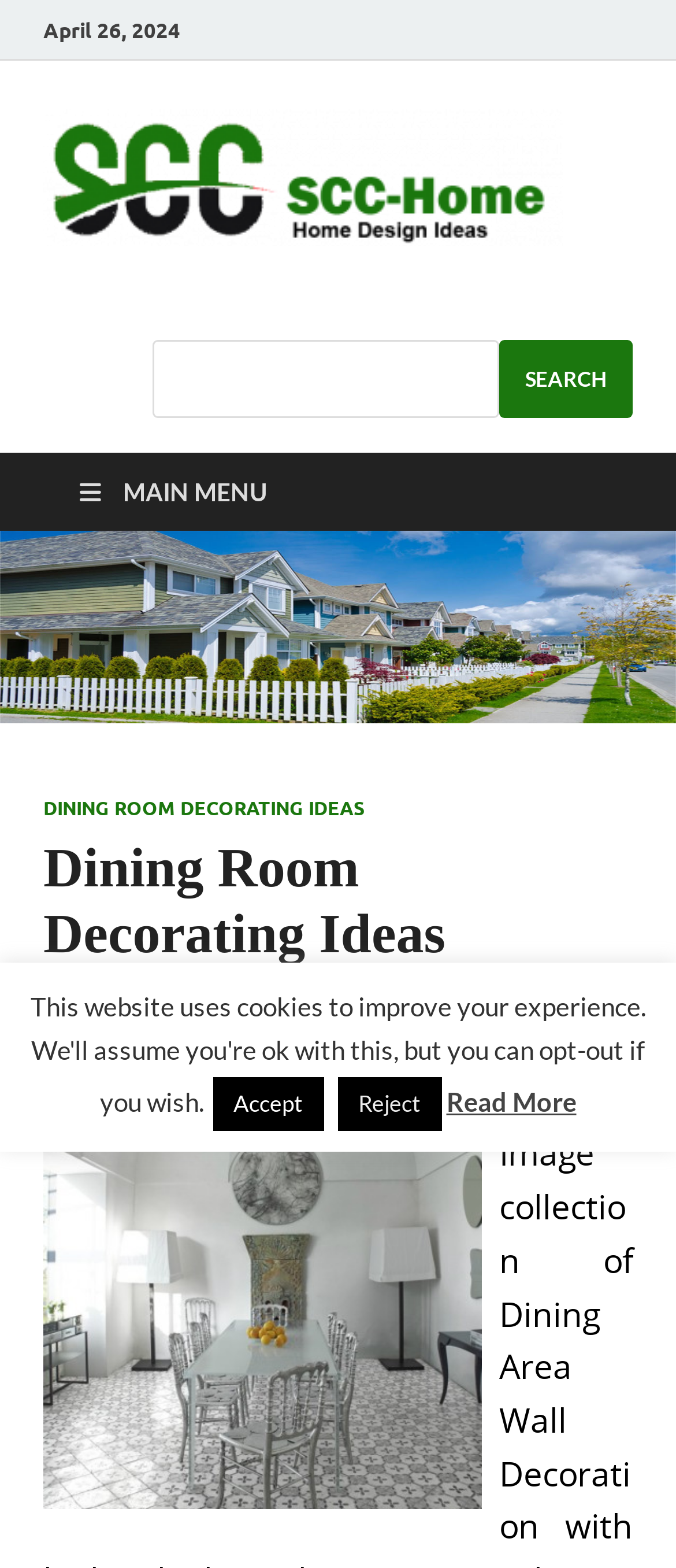Bounding box coordinates are specified in the format (top-left x, top-left y, bottom-right x, bottom-right y). All values are floating point numbers bounded between 0 and 1. Please provide the bounding box coordinate of the region this sentence describes: parent_node: SEARCH name="s"

[0.226, 0.217, 0.738, 0.267]